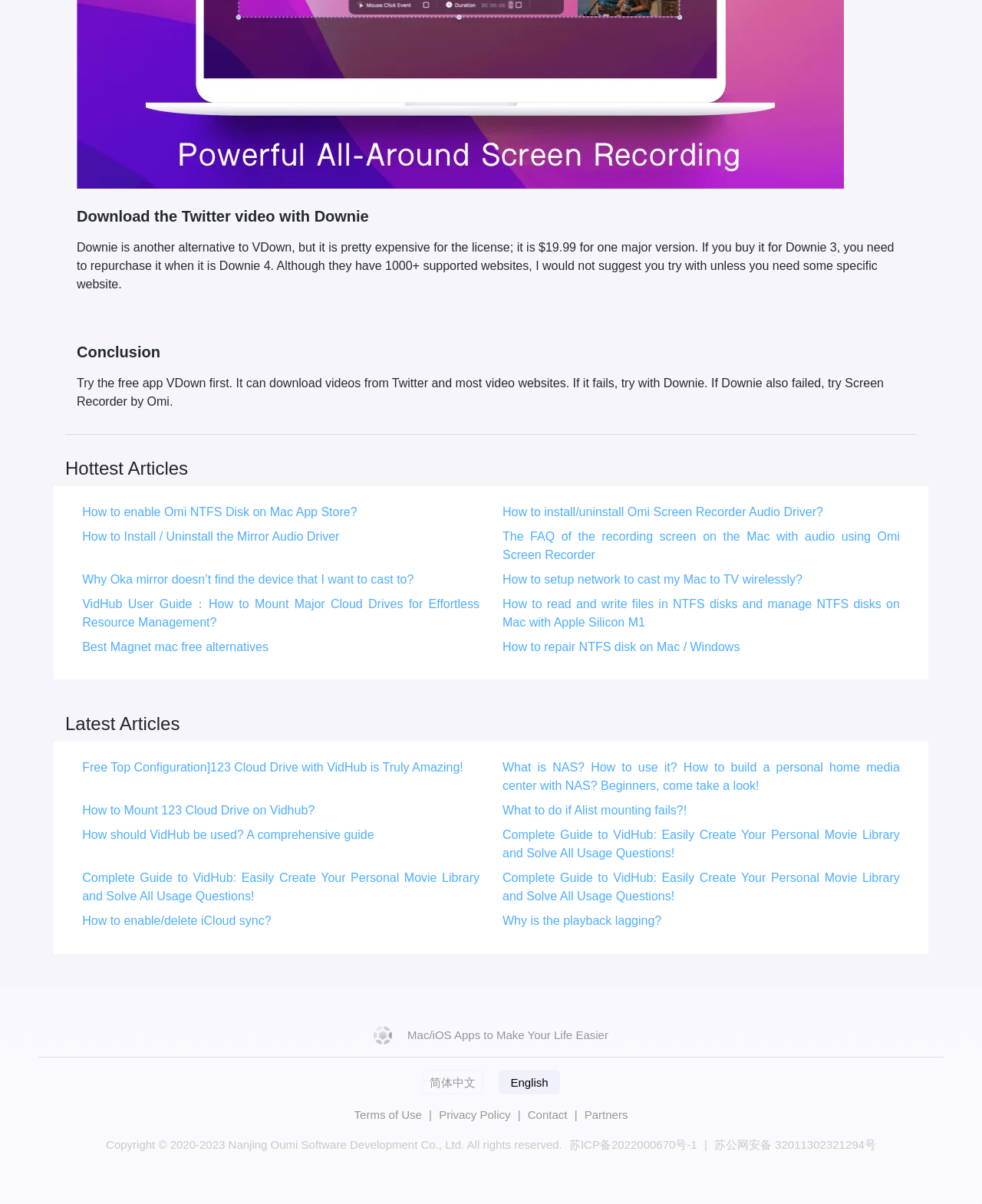Find the bounding box coordinates for the area that should be clicked to accomplish the instruction: "Visit the home page".

None